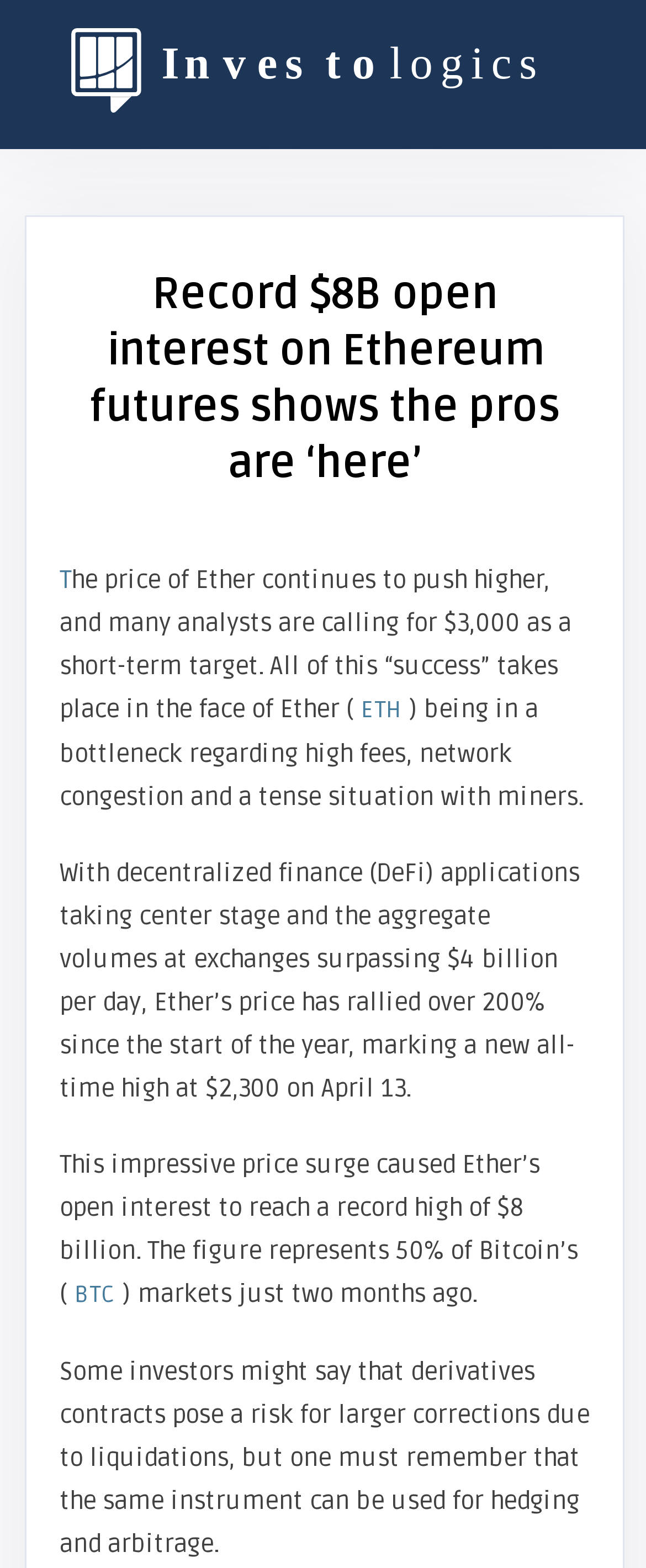Give a concise answer of one word or phrase to the question: 
What is the cryptocurrency mentioned in the article?

Ether